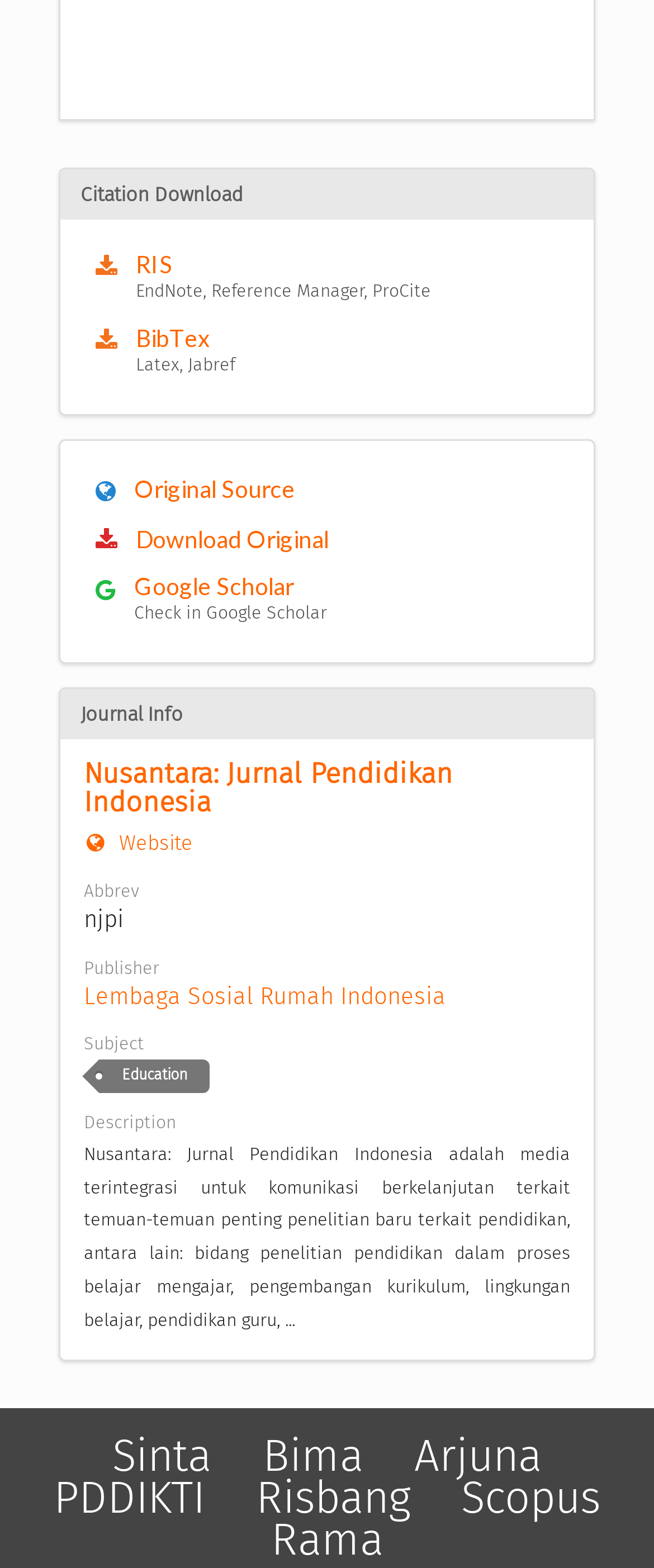Kindly provide the bounding box coordinates of the section you need to click on to fulfill the given instruction: "Download citation in RIS format".

[0.19, 0.16, 0.854, 0.194]